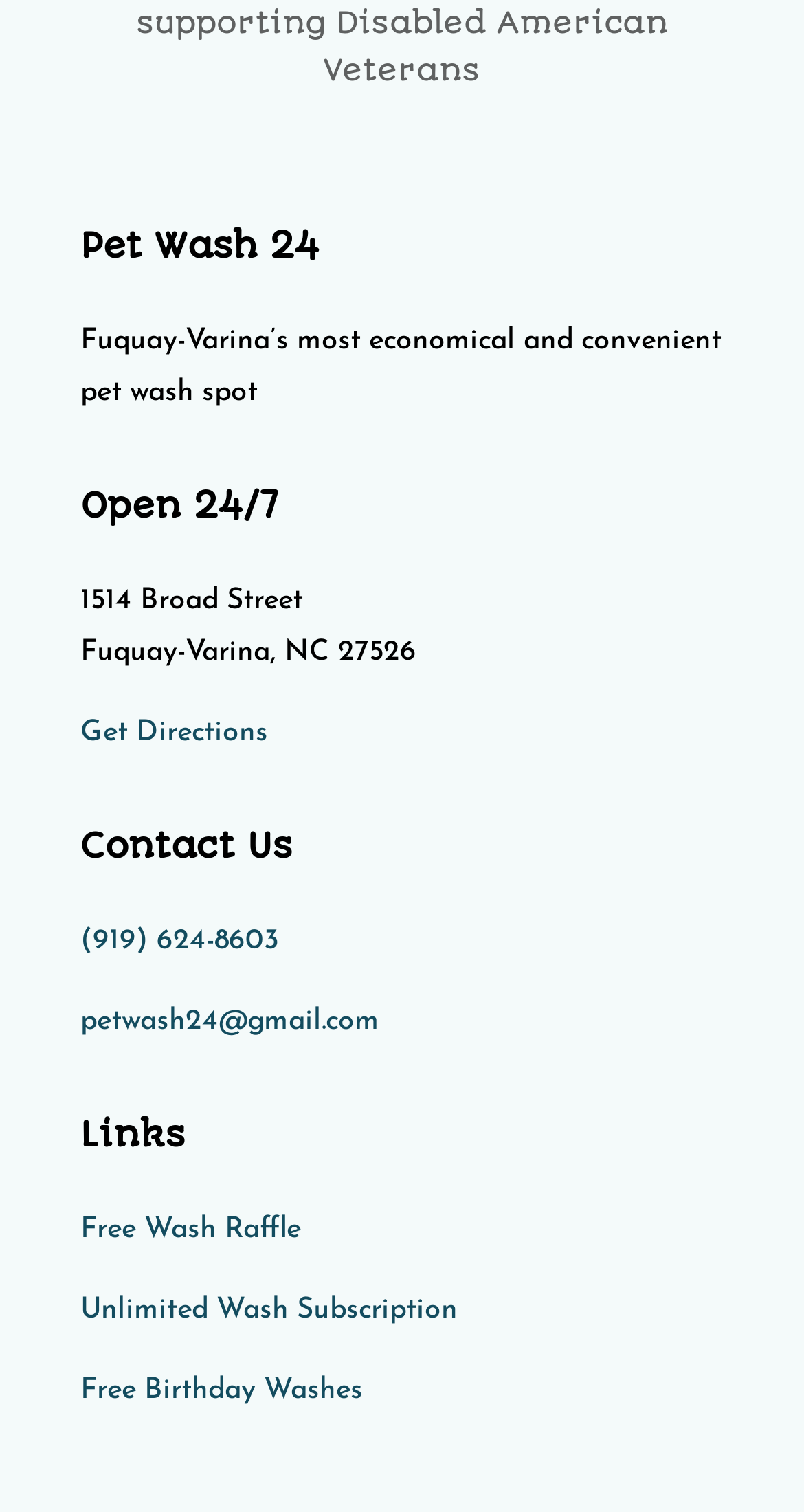What is the name of the pet wash spot?
Please look at the screenshot and answer using one word or phrase.

Pet Wash 24